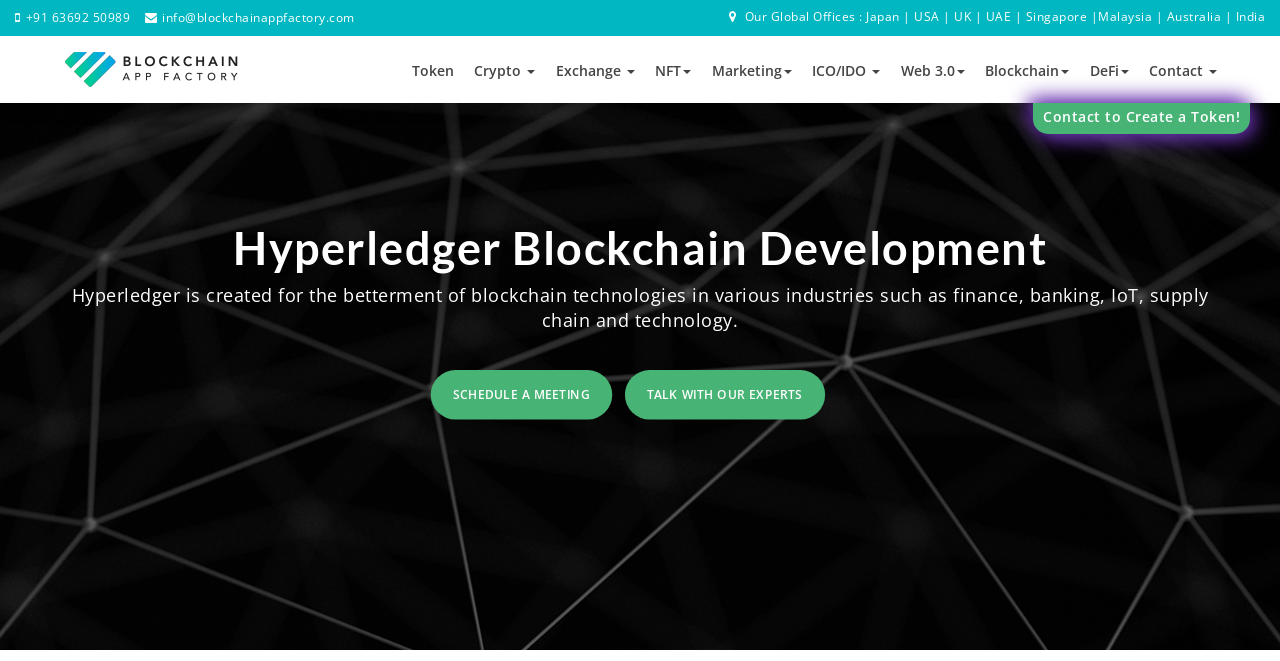Offer a thorough description of the webpage.

The webpage is about Hyperledger blockchain development, with a prominent image at the top, spanning the entire width of the page. Below the image, there is a heading "Hyperledger Blockchain Development" followed by a paragraph of text that explains the purpose of Hyperledger in advancing blockchain technologies across various industries.

To the right of the heading, there are two buttons, "SCHEDULE A MEETING" and "TALK WITH OUR EXPERTS", which are positioned side by side. Above these buttons, there are two contact links, a phone number and an email address, placed at the top-left corner of the page.

Further down, there is a list of links, including "Blockchain Development Company", "Token", "Crypto", "Exchange", "NFT", "Marketing", "ICO/IDO", "Web 3.0", "Blockchain", "DeFi", and "Contact", which are arranged horizontally and take up a significant portion of the page. Each link has a corresponding icon, and they are evenly spaced from each other.

At the bottom of the page, there is a line of text that lists the company's global offices, including Japan, USA, UK, UAE, Singapore, Malaysia, Australia, and India. Additionally, there is a call-to-action link "Contact to Create a Token!" placed at the bottom-right corner of the page.